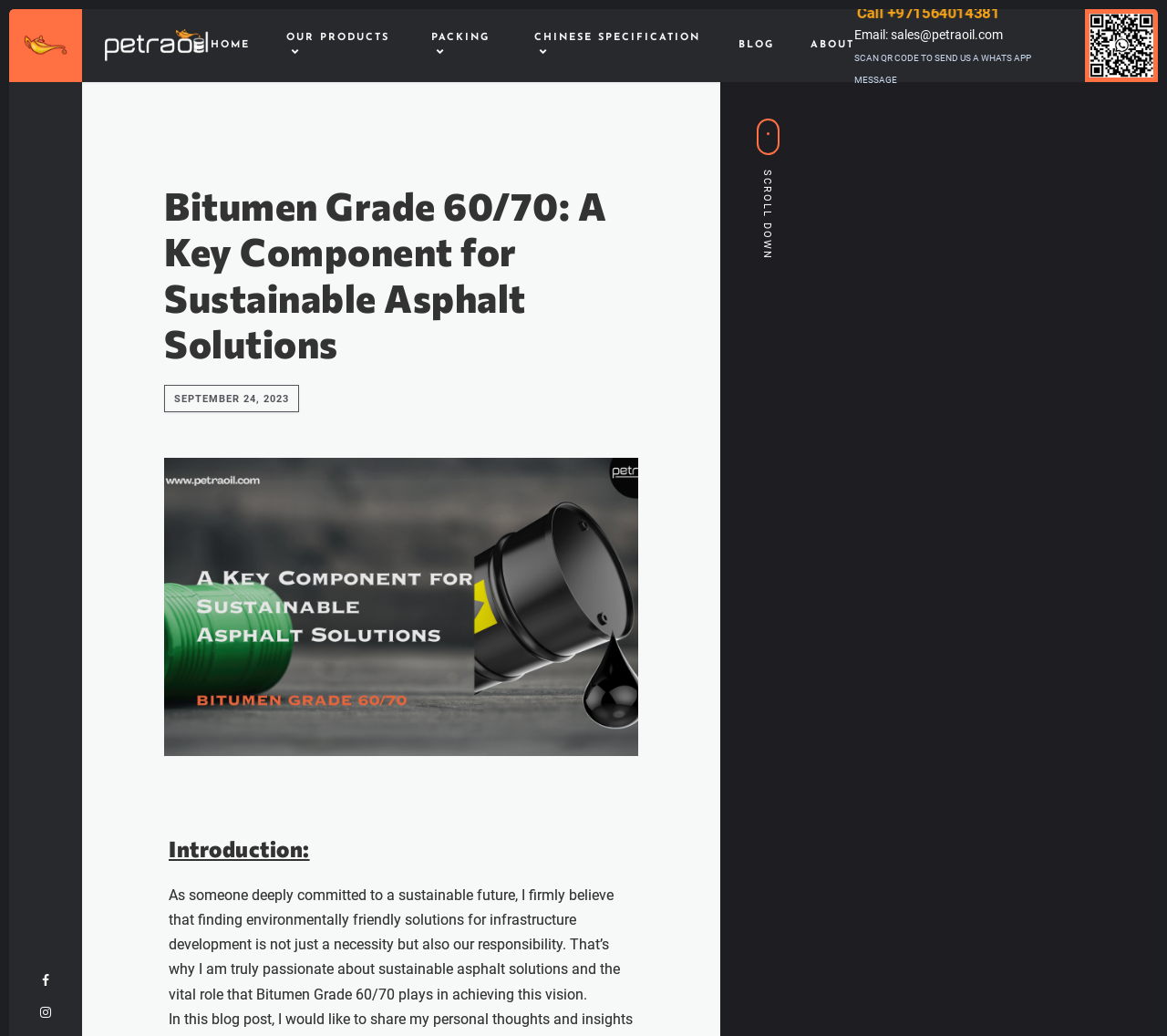Given the following UI element description: "Our Products", find the bounding box coordinates in the webpage screenshot.

[0.245, 0.019, 0.338, 0.069]